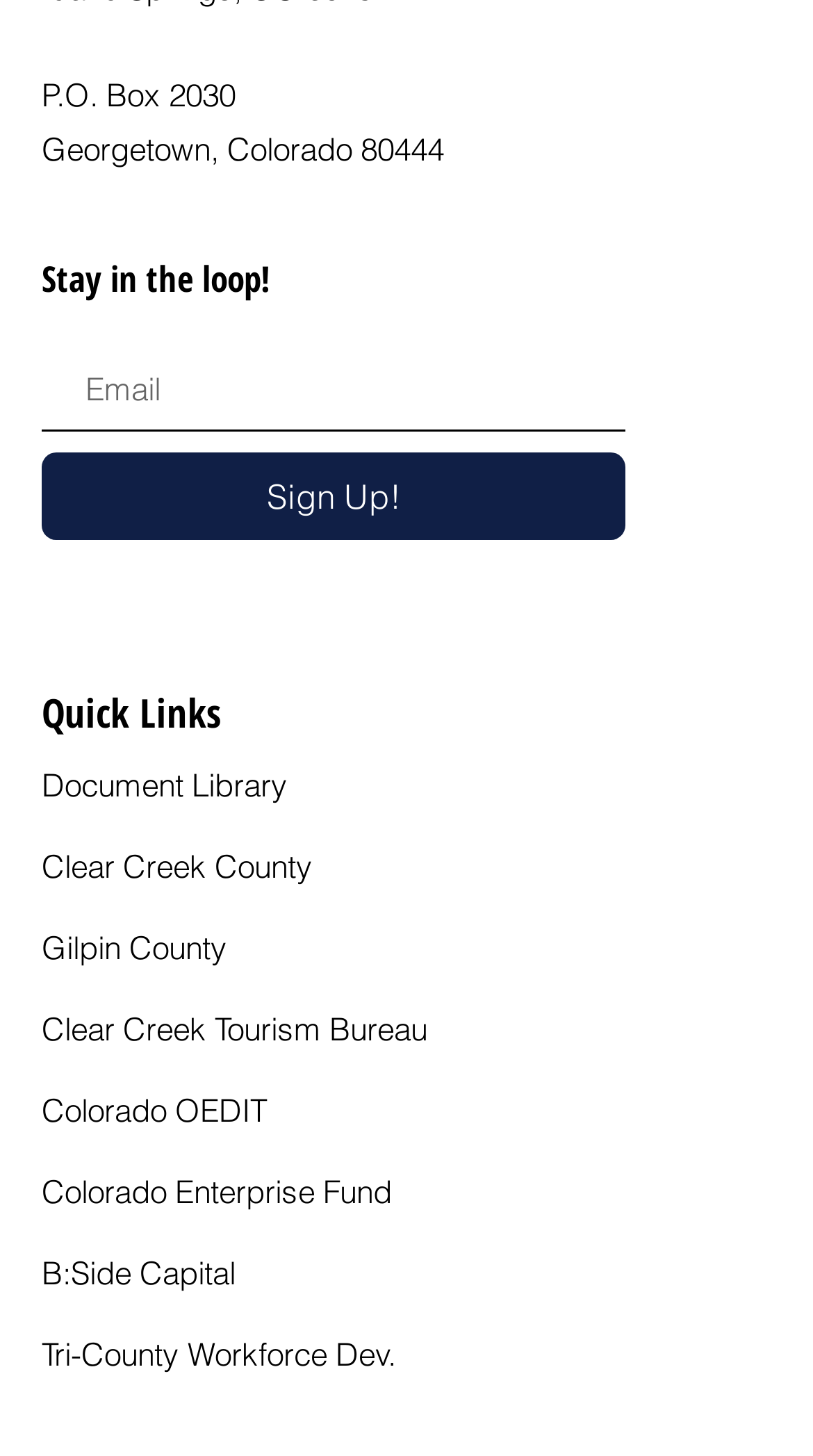Locate the bounding box coordinates of the UI element described by: "Colorado OEDIT". The bounding box coordinates should consist of four float numbers between 0 and 1, i.e., [left, top, right, bottom].

[0.051, 0.749, 0.328, 0.776]